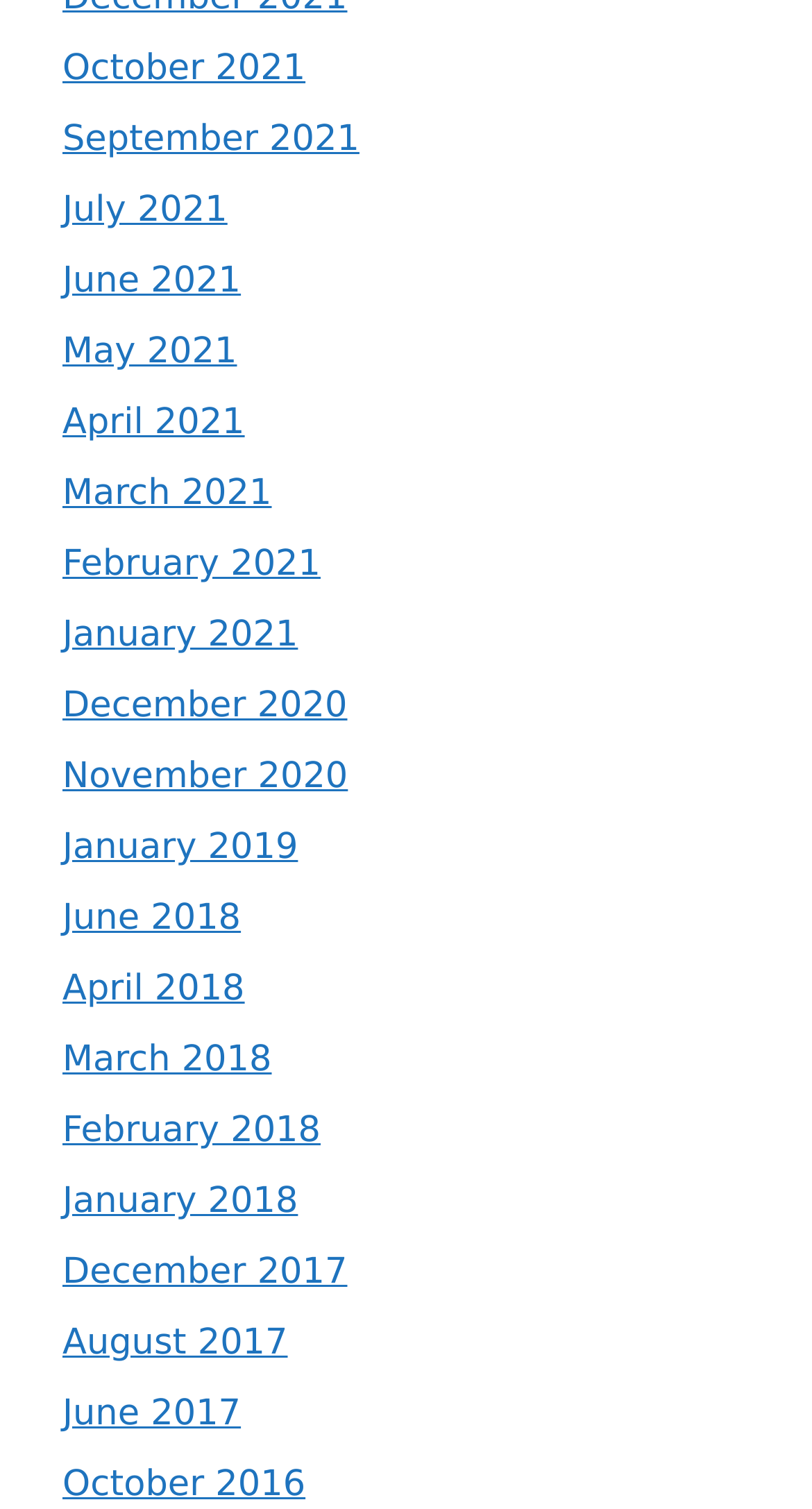Please indicate the bounding box coordinates of the element's region to be clicked to achieve the instruction: "view October 2016". Provide the coordinates as four float numbers between 0 and 1, i.e., [left, top, right, bottom].

[0.077, 0.97, 0.376, 0.998]